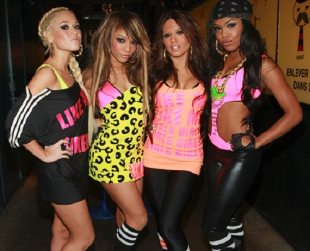What pattern is one of the women's dresses?
Give a one-word or short-phrase answer derived from the screenshot.

Leopard print